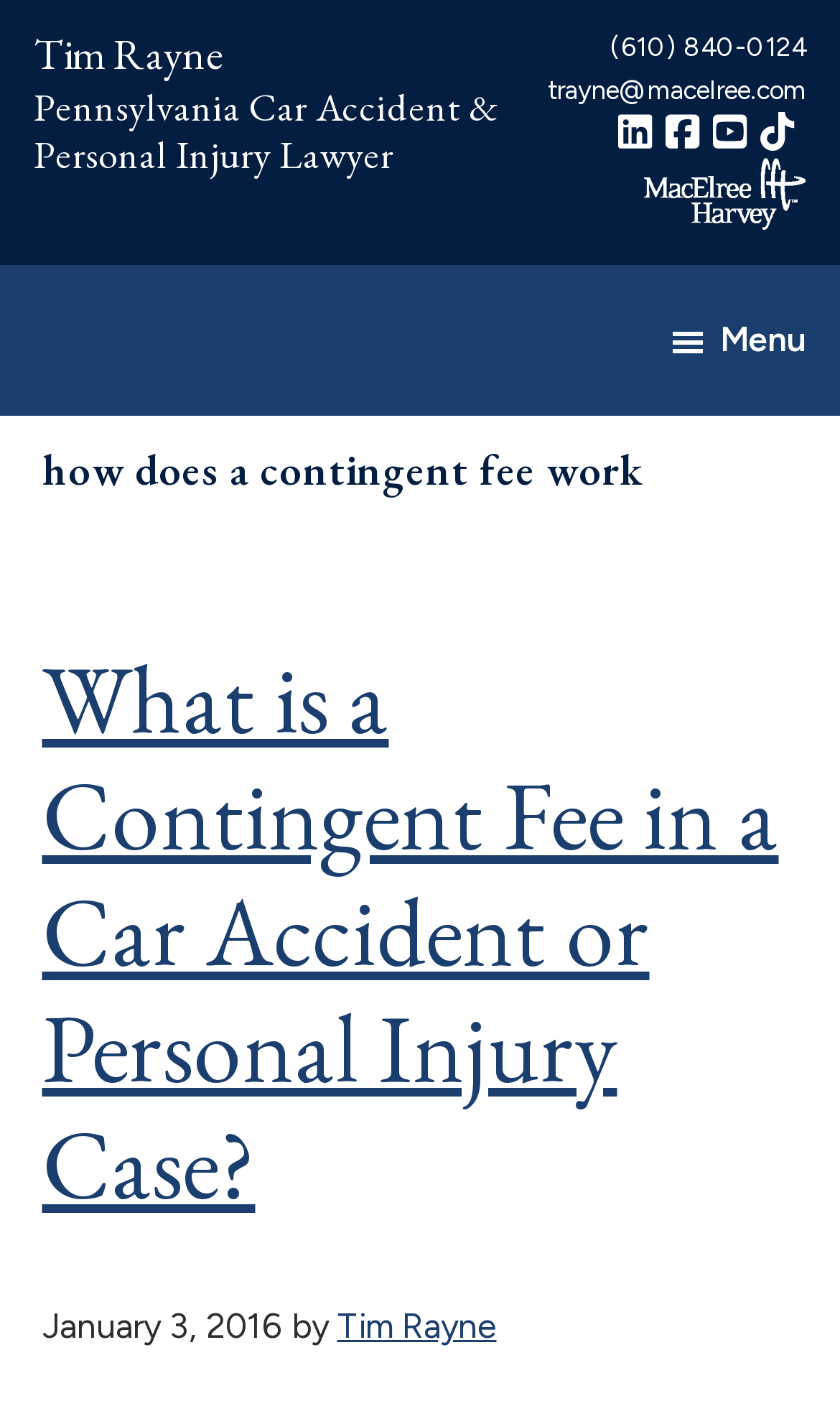What is the topic of the main content?
Refer to the image and give a detailed answer to the question.

The topic of the main content can be inferred from the heading element with the text 'how does a contingent fee work' and also from the sub-heading element with the text 'What is a Contingent Fee in a Car Accident or Personal Injury Case?'.